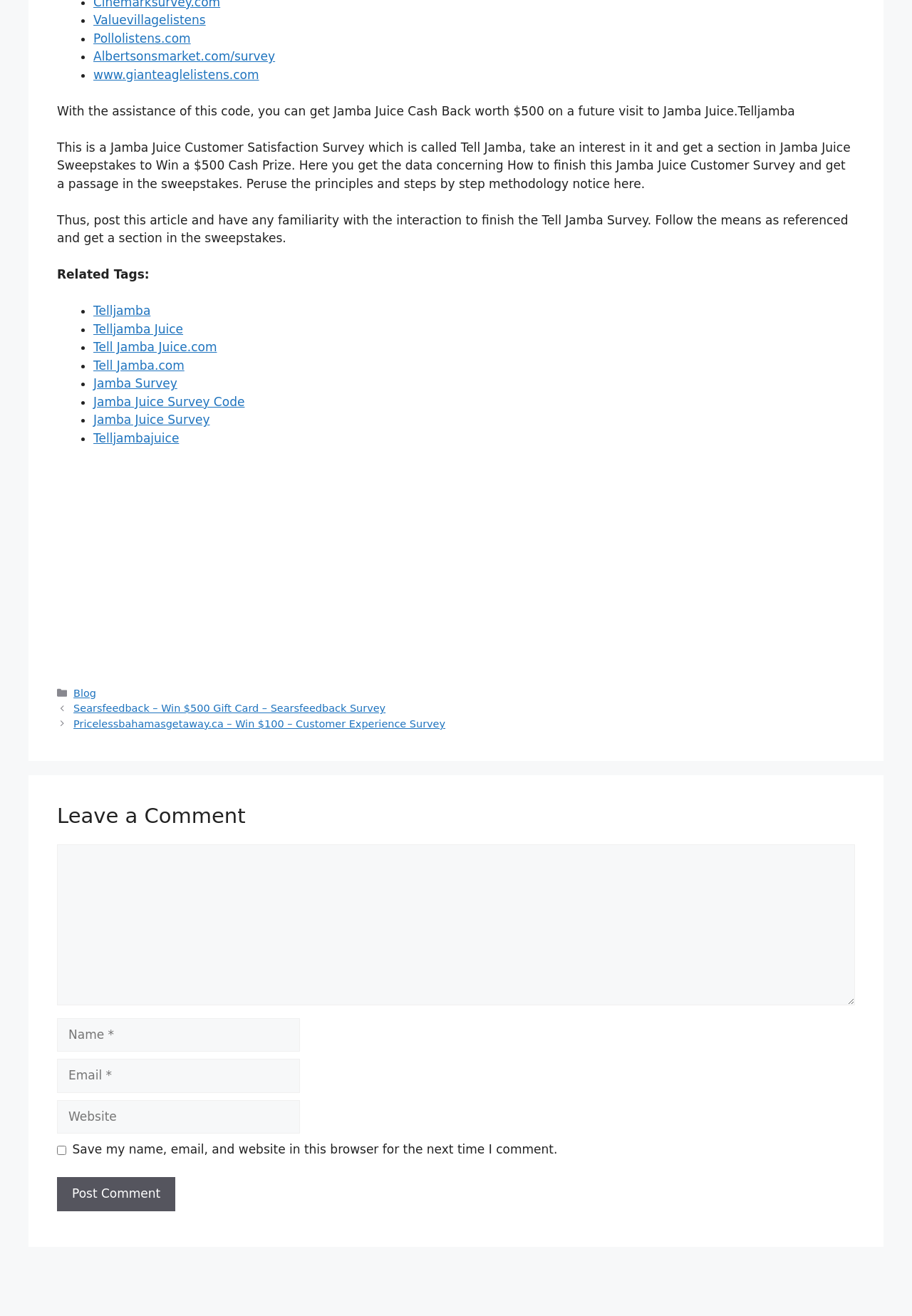Please find the bounding box coordinates of the element that must be clicked to perform the given instruction: "Click on the Post Comment button". The coordinates should be four float numbers from 0 to 1, i.e., [left, top, right, bottom].

[0.062, 0.895, 0.192, 0.92]